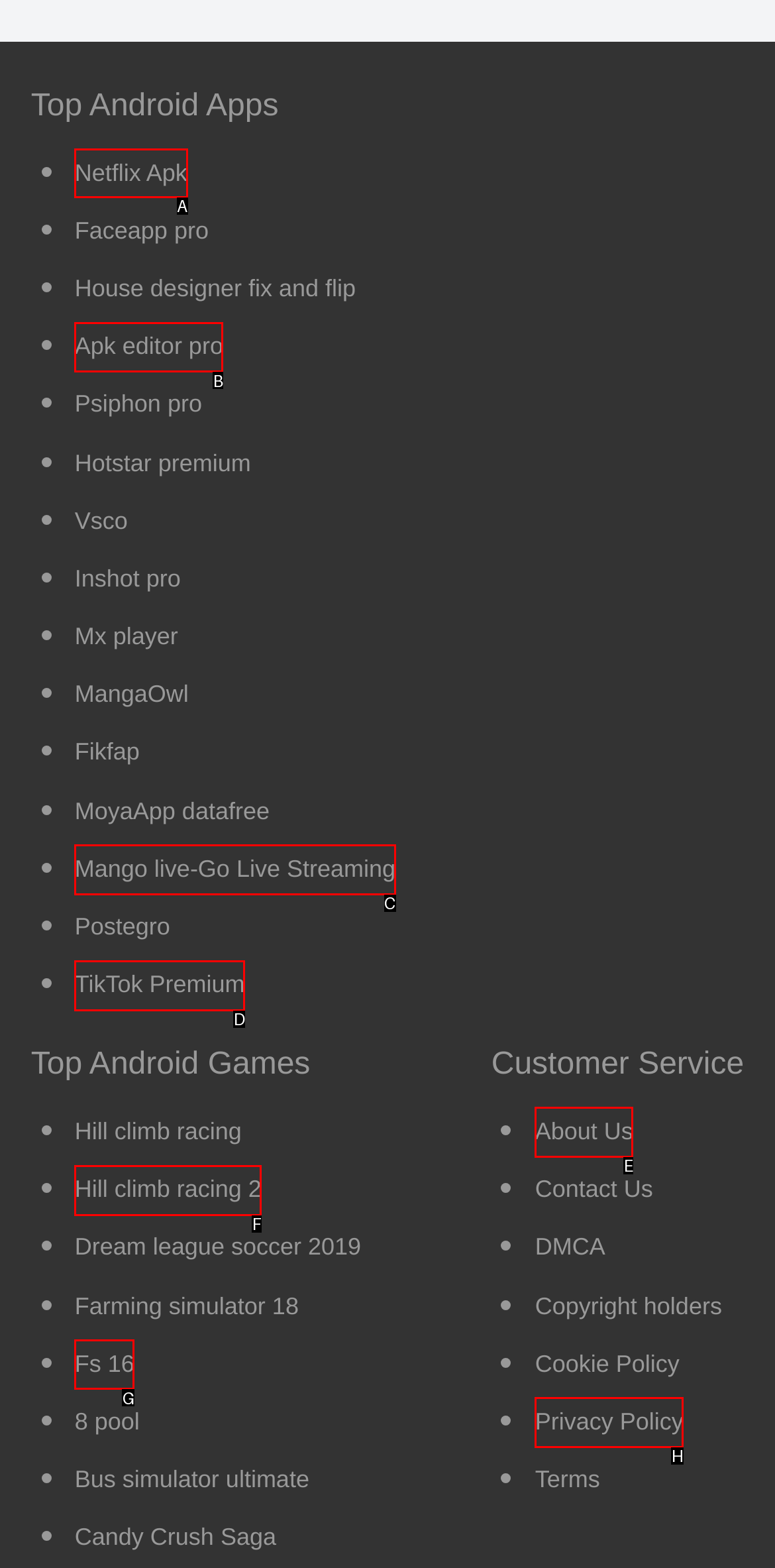Which lettered option should I select to achieve the task: Click on Netflix Apk according to the highlighted elements in the screenshot?

A